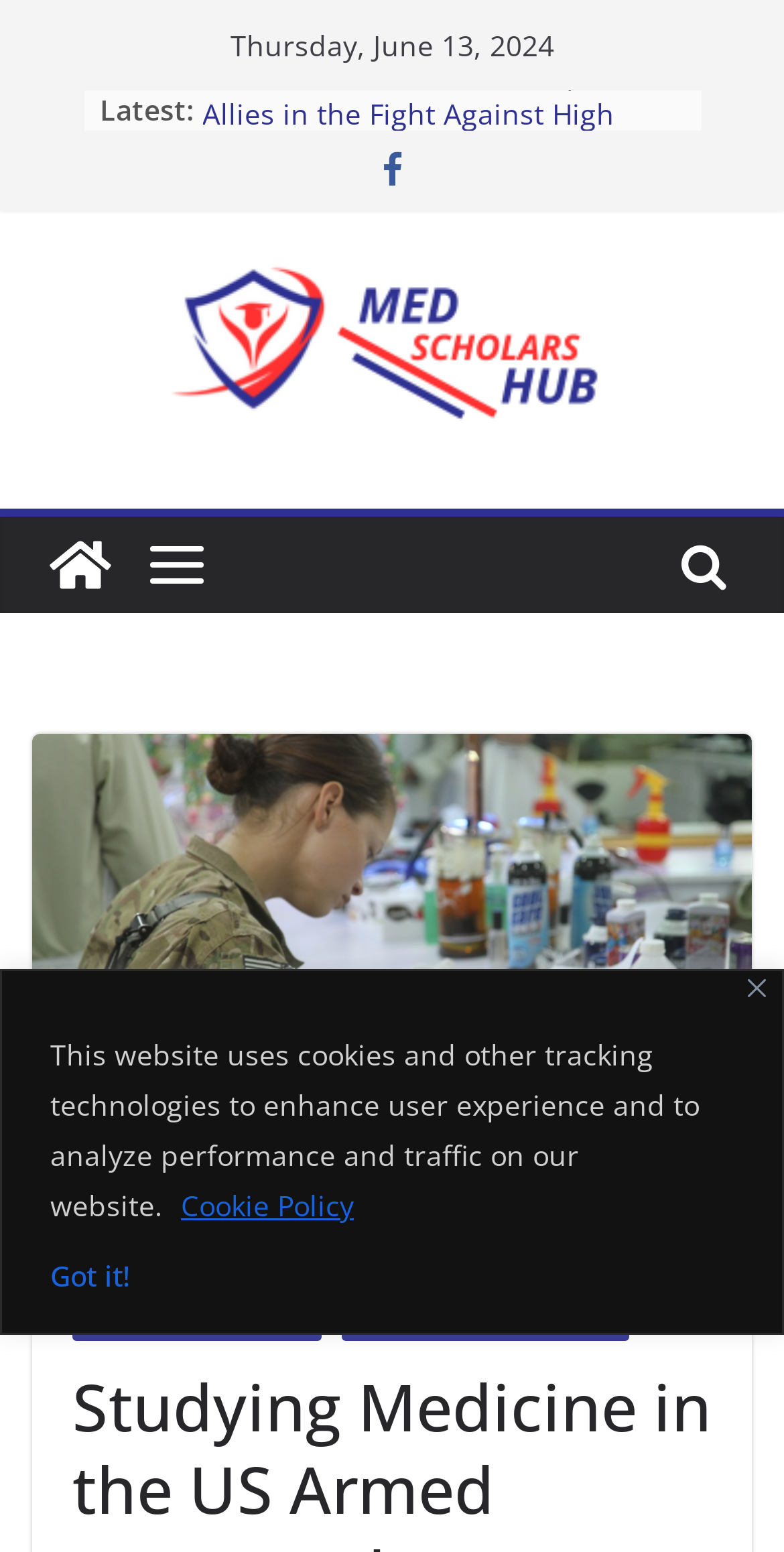What is the date displayed on the webpage?
Answer the question using a single word or phrase, according to the image.

Thursday, June 13, 2024